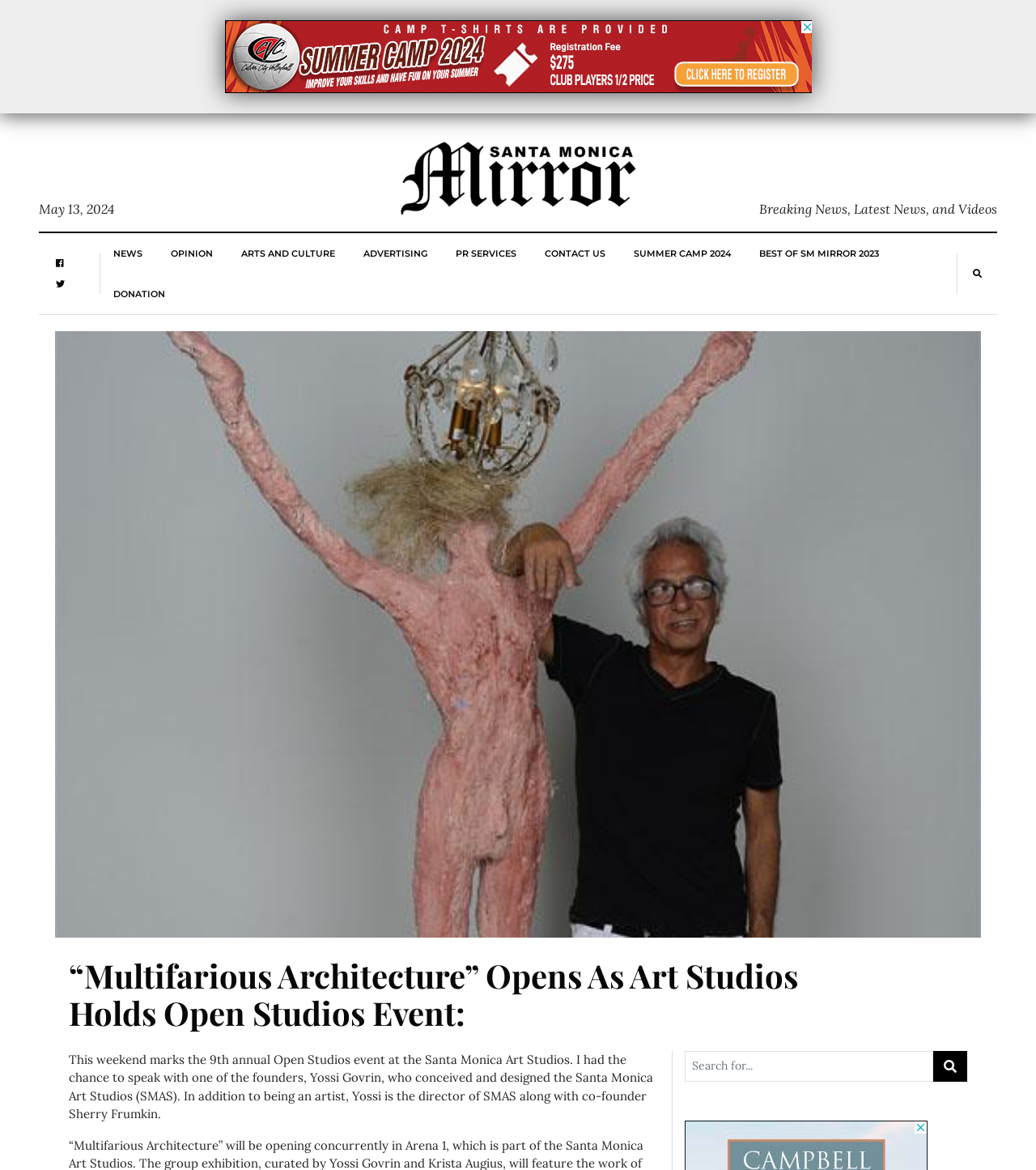Point out the bounding box coordinates of the section to click in order to follow this instruction: "Read the article about 'Multifarious Architecture'".

[0.066, 0.818, 0.785, 0.882]